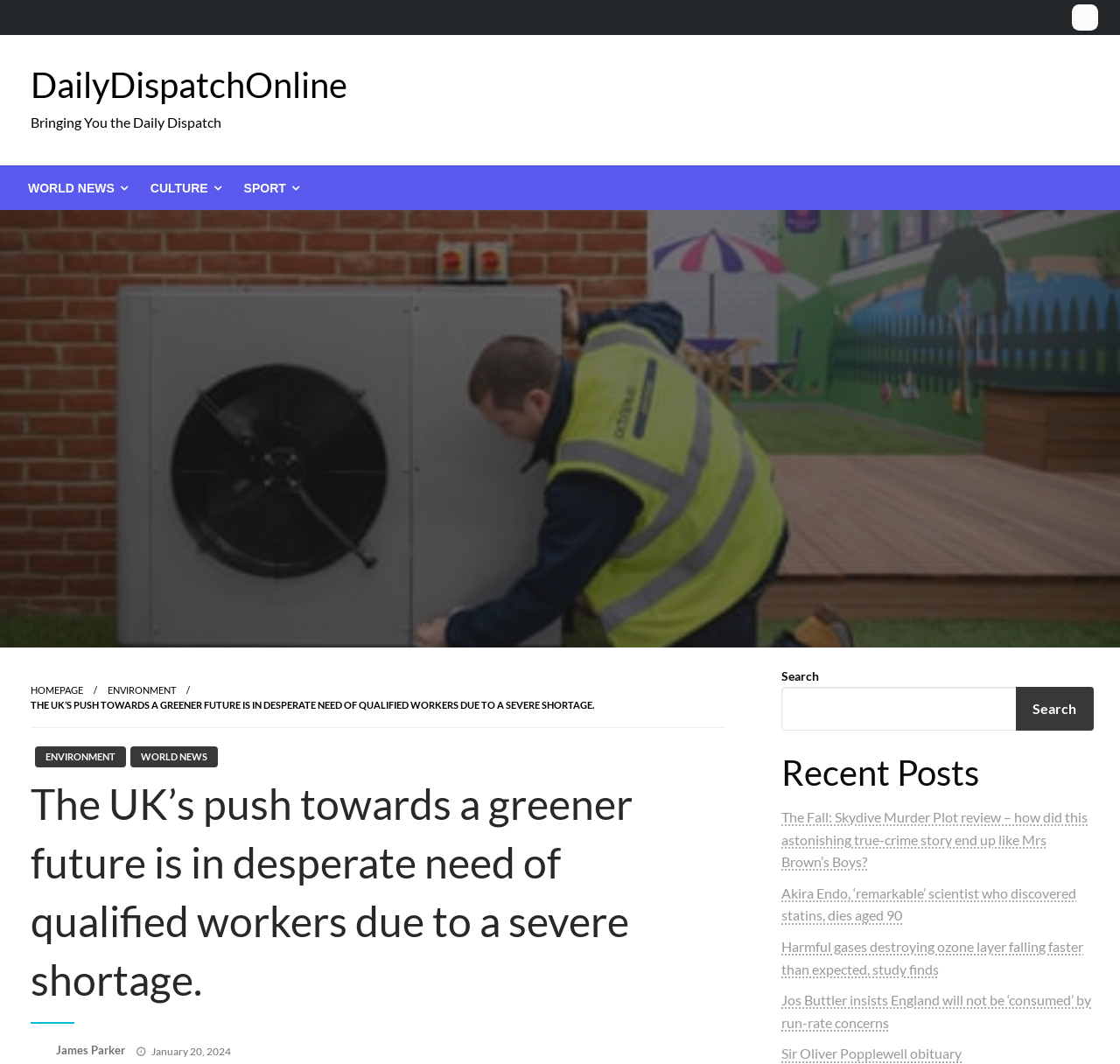Please provide a short answer using a single word or phrase for the question:
What are the categories in the menu bar?

World News, Culture, Sport